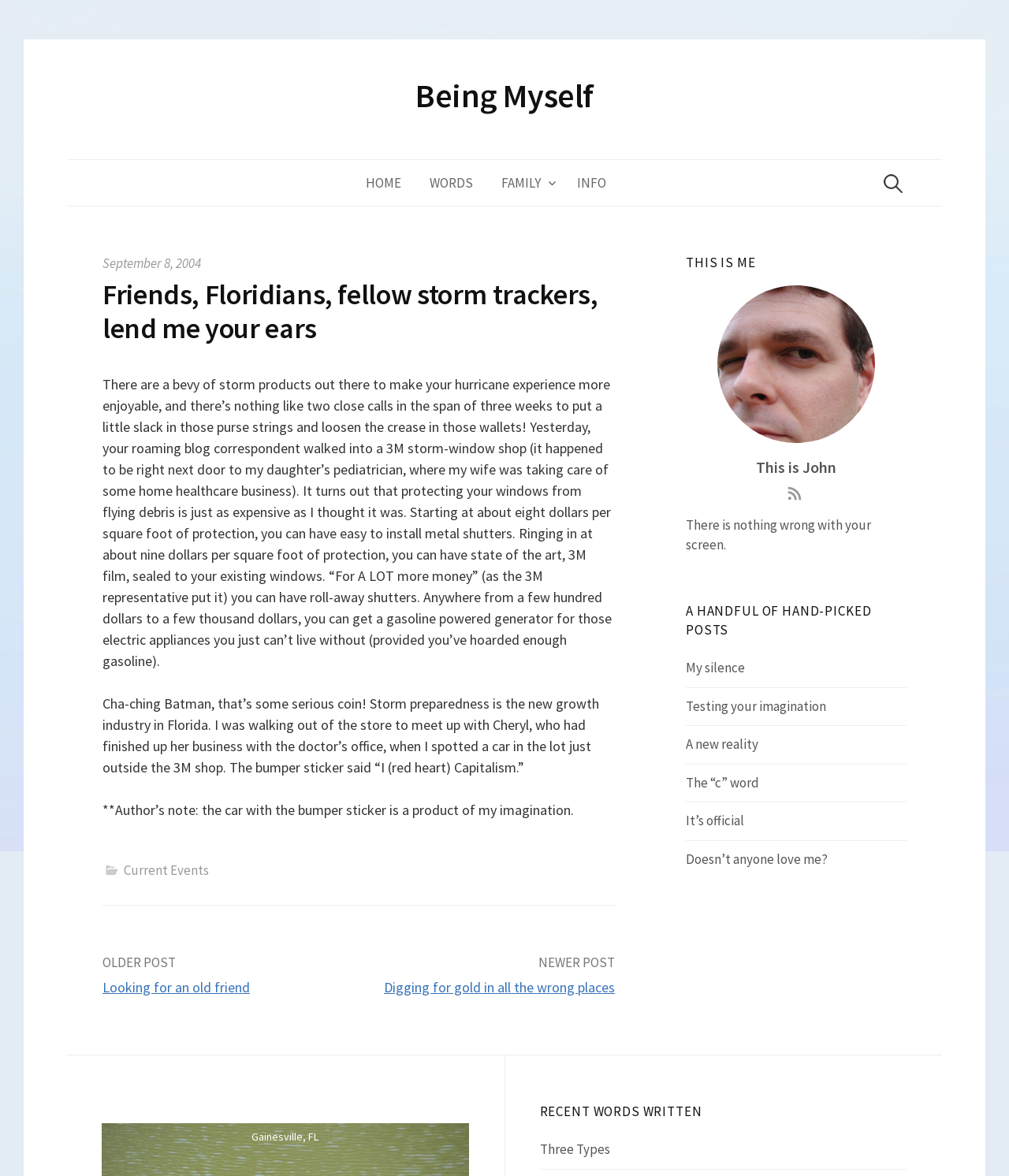Please provide a comprehensive response to the question based on the details in the image: What is the author's tone in the article?

The author's tone can be inferred as humorous because of the use of phrases like 'Cha-ching Batman' and the inclusion of a fictional bumper sticker, which suggests a lighthearted and playful tone.